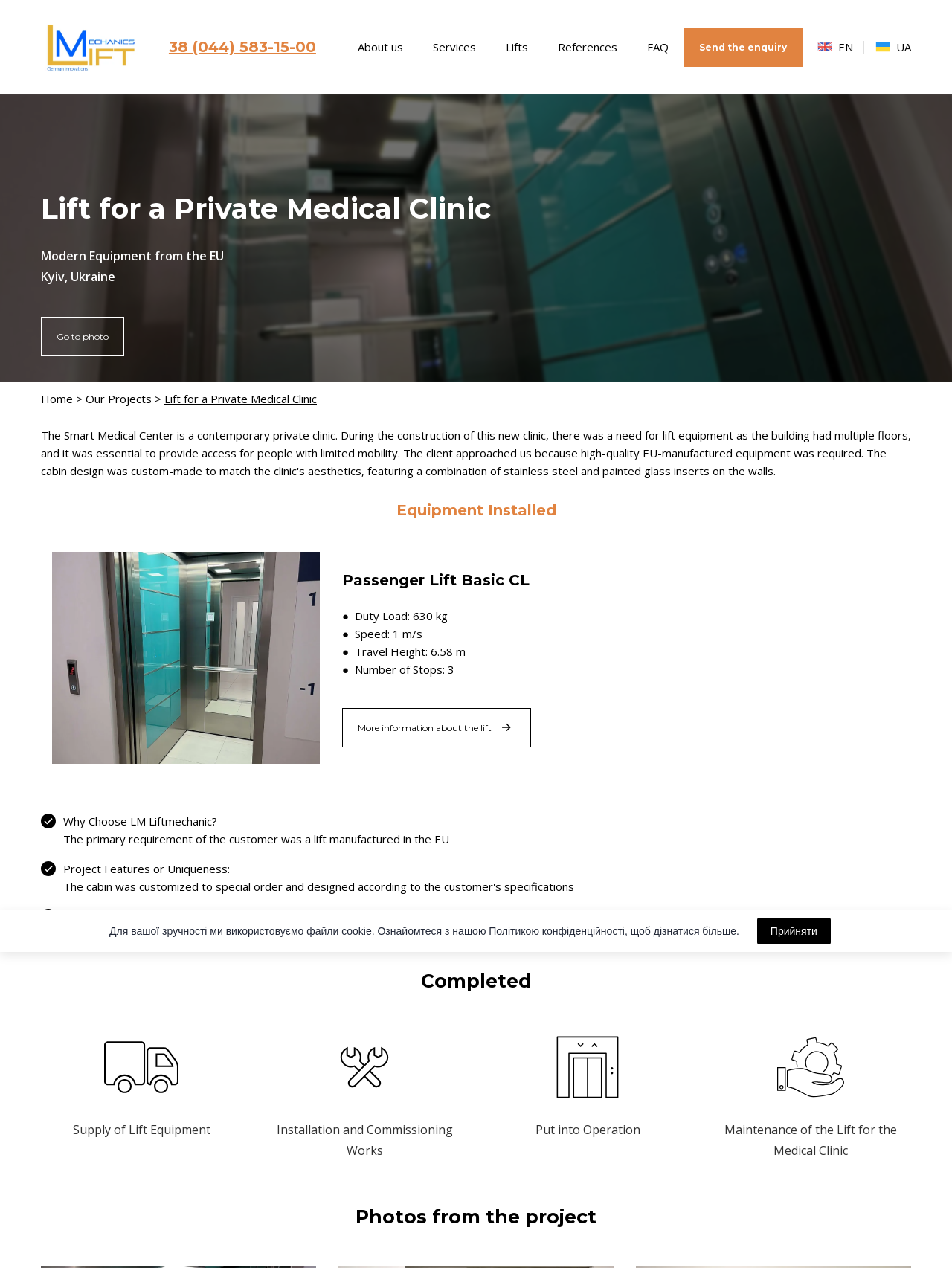Please mark the clickable region by giving the bounding box coordinates needed to complete this instruction: "Go to the About us page".

[0.376, 0.031, 0.423, 0.043]